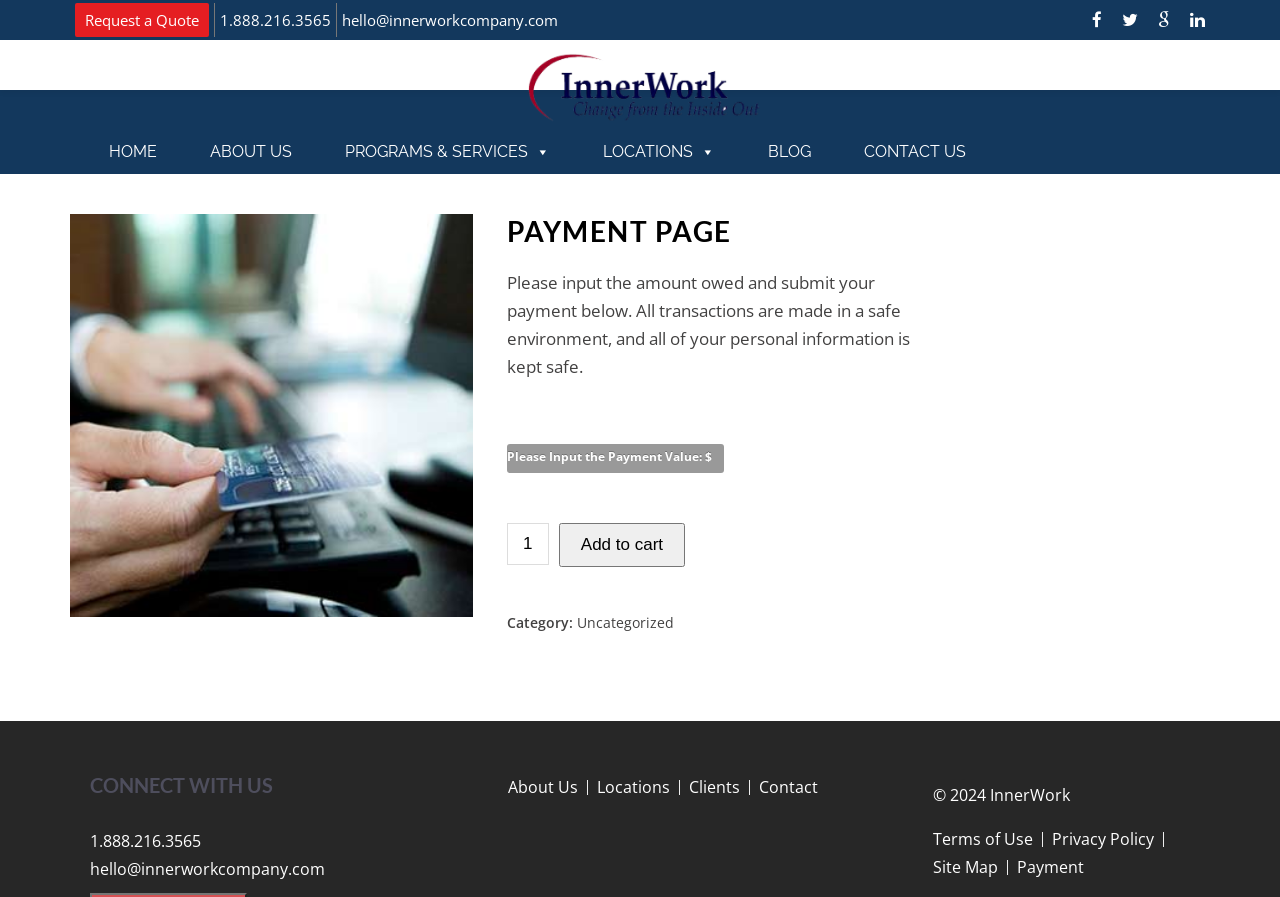Find the coordinates for the bounding box of the element with this description: "alt="Submit Payment" title="Submit Payment"".

[0.055, 0.239, 0.37, 0.688]